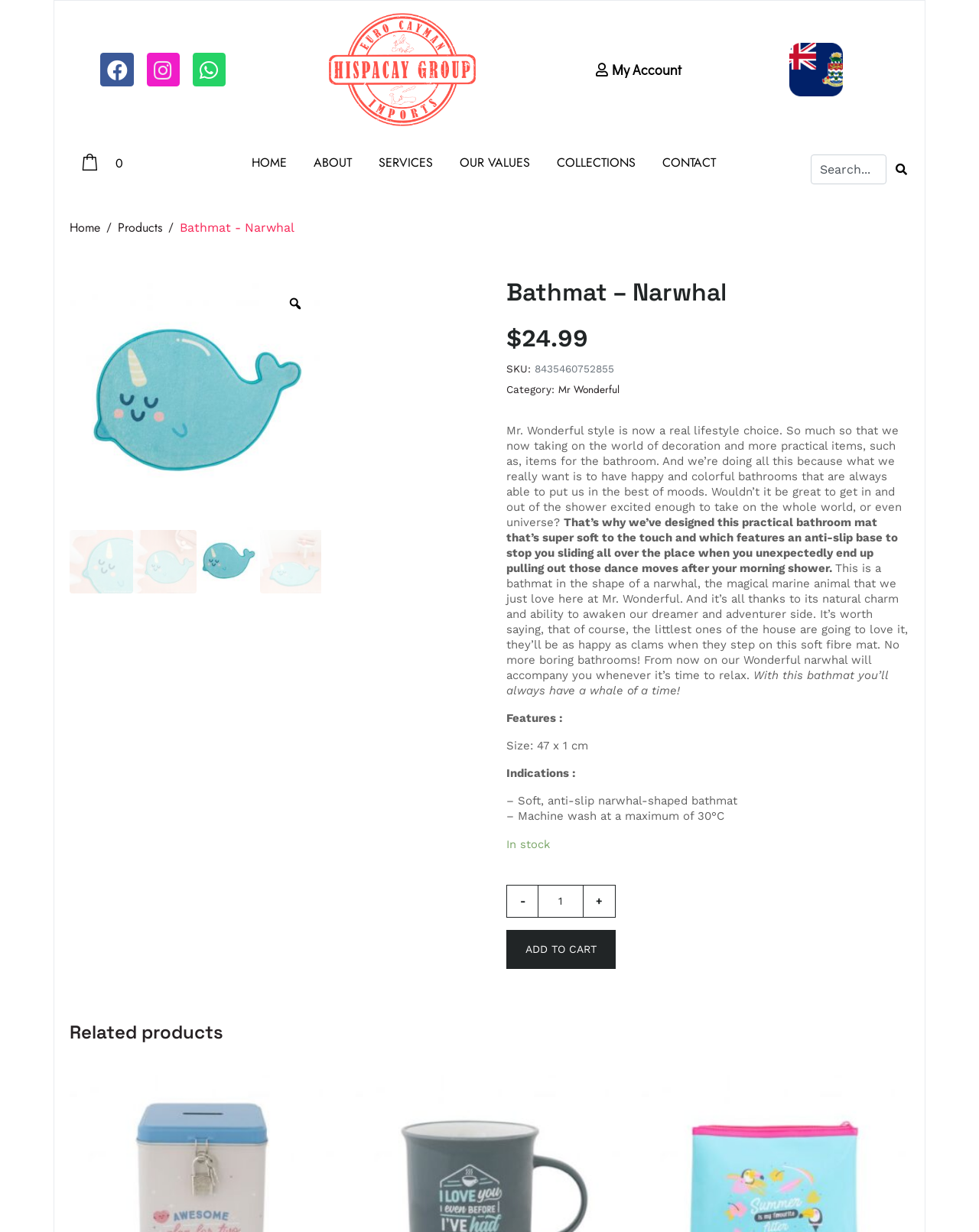Is the bathmat in stock?
Refer to the image and give a detailed answer to the question.

The availability of the bathmat is mentioned in the product description section, where it says 'In stock'.